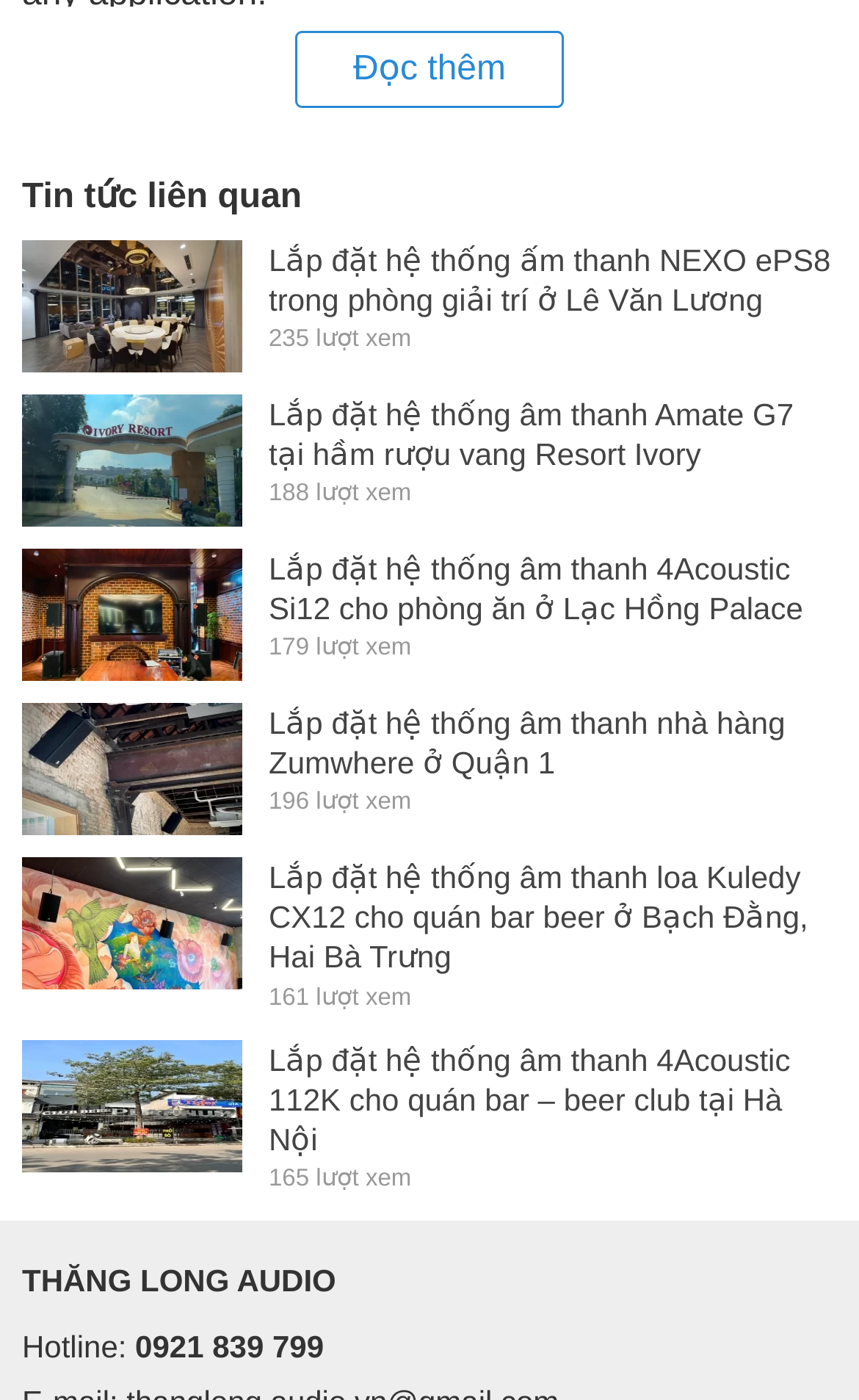What is the company name?
Using the image as a reference, answer the question in detail.

The company name can be found at the bottom of the webpage, where it is written in a static text element 'THĂNG LONG AUDIO' with coordinates [0.026, 0.902, 0.391, 0.927].